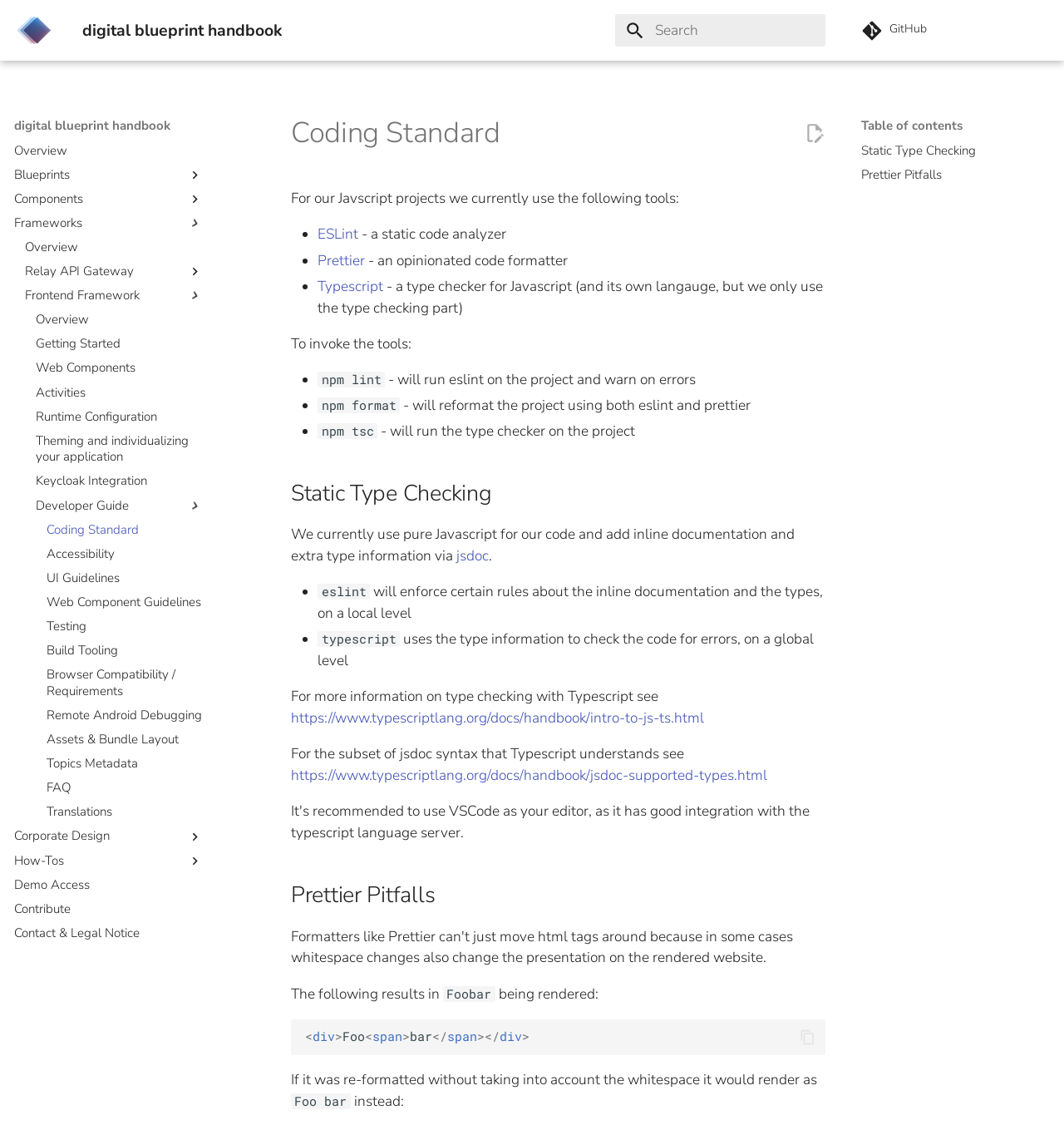Predict the bounding box coordinates of the UI element that matches this description: "Web Component Guidelines". The coordinates should be in the format [left, top, right, bottom] with each value between 0 and 1.

[0.044, 0.528, 0.191, 0.543]